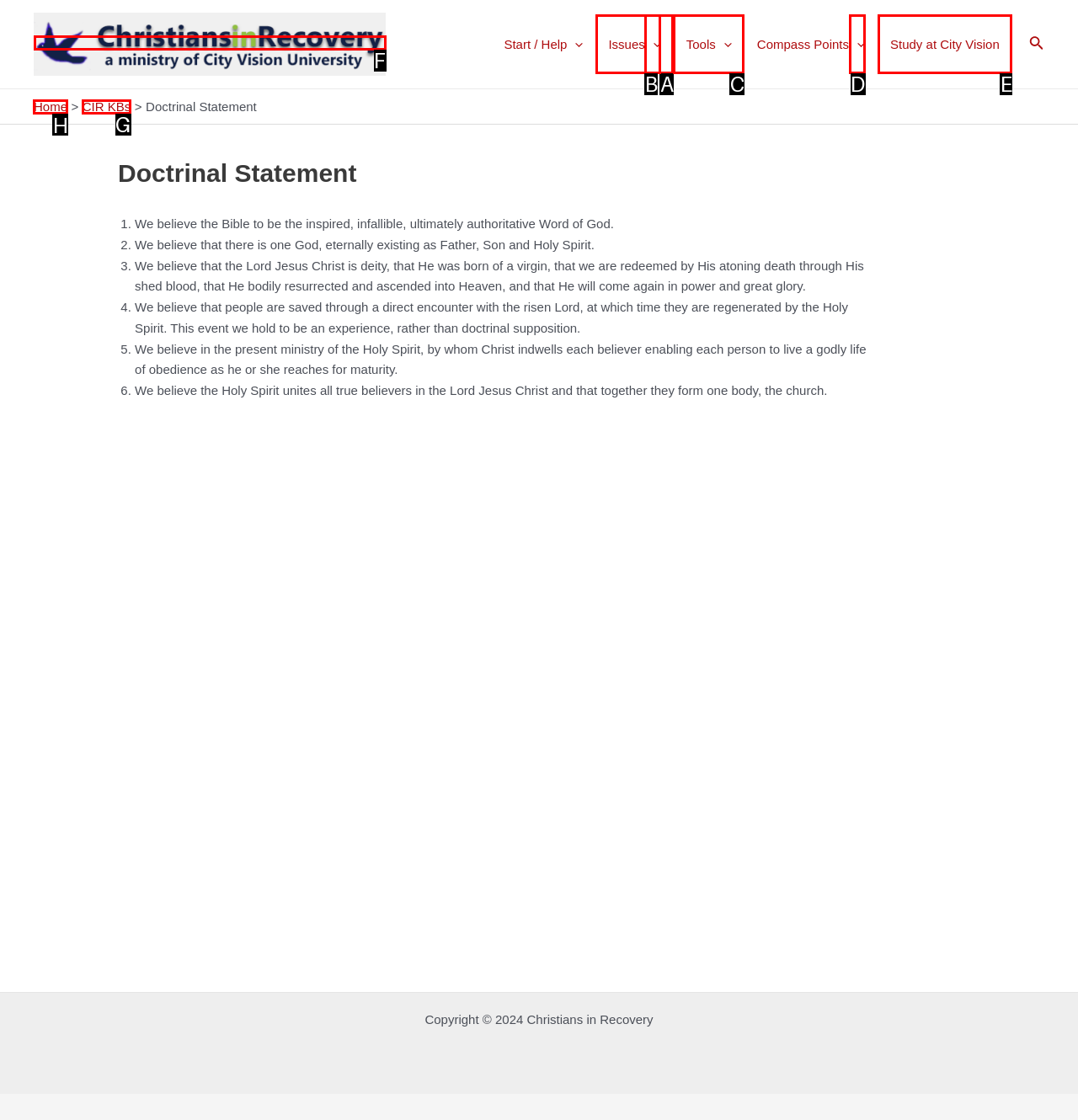Select the letter of the UI element you need to click to complete this task: Search for topics.

None